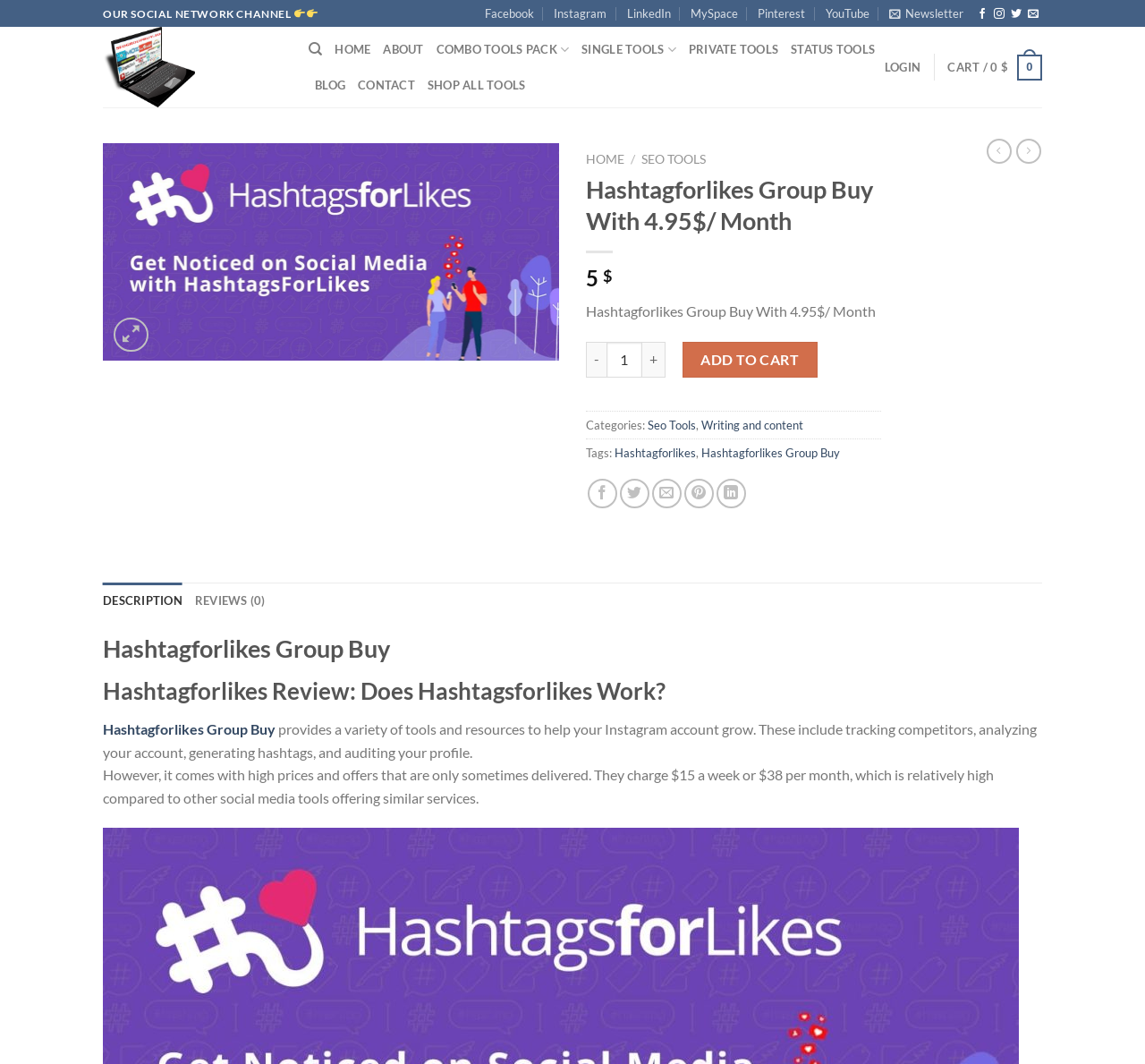What is the minimum quantity of Hashtagforlikes Group Buy that can be purchased?
Offer a detailed and exhaustive answer to the question.

The minimum quantity of Hashtagforlikes Group Buy that can be purchased can be found on the webpage, specifically in the spinbutton 'Product quantity' which has a minimum value of 1.